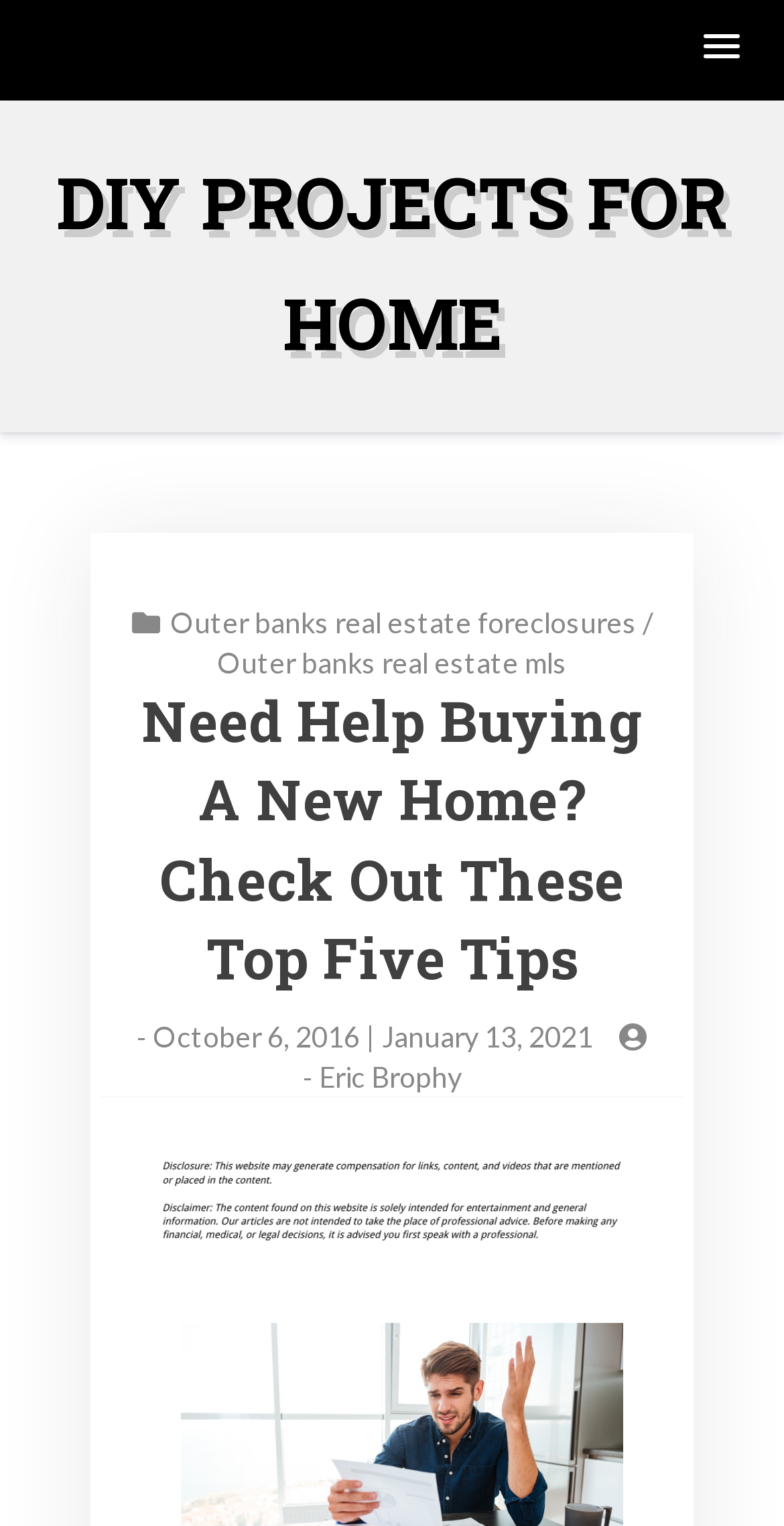What is the topic of the DIY projects?
Can you provide a detailed and comprehensive answer to the question?

The topic of the DIY projects can be inferred from the heading 'DIY PROJECTS FOR HOME' and the context of the webpage, which suggests that the DIY projects are related to home improvement or real estate.